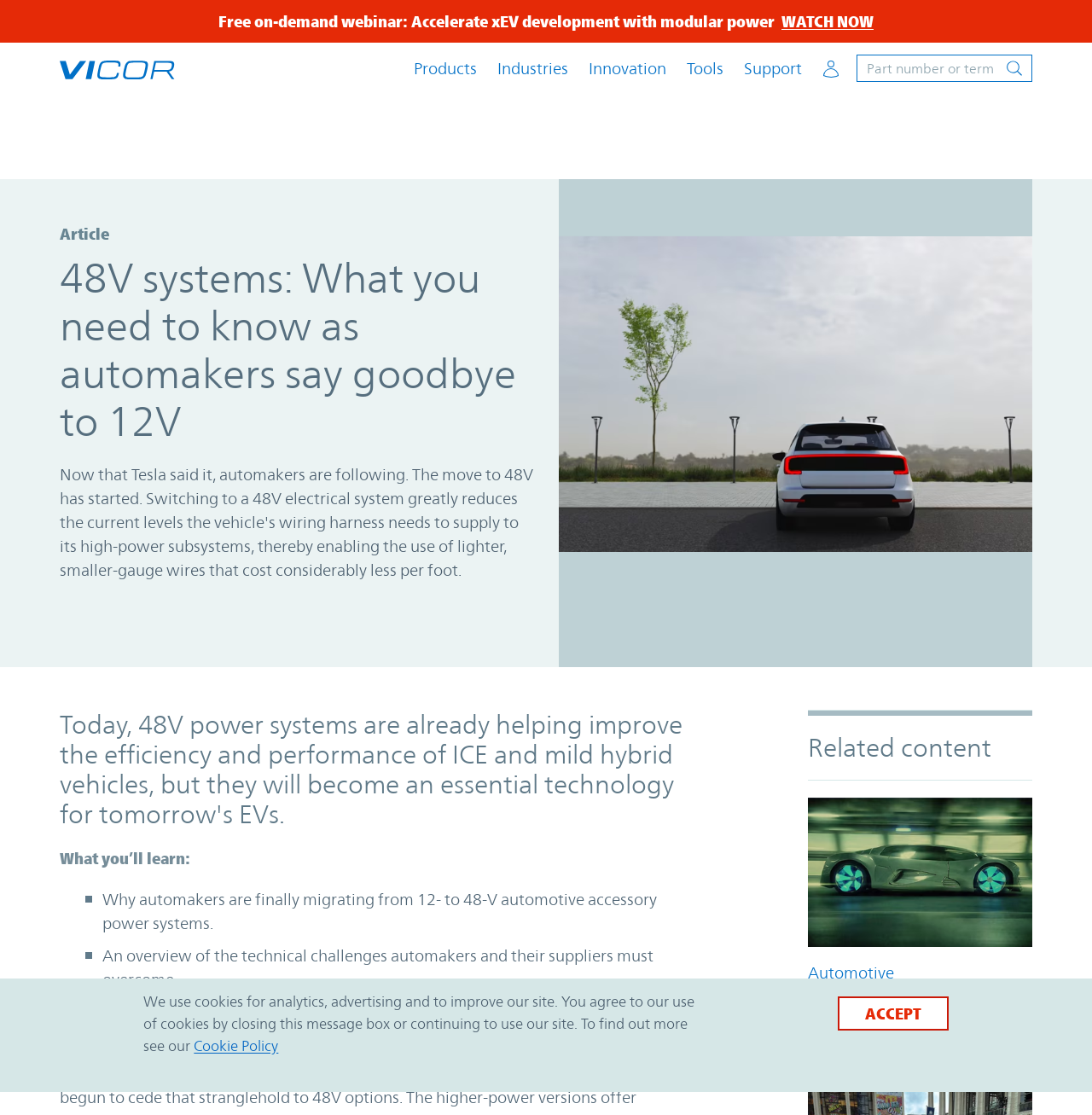Please determine the bounding box coordinates of the section I need to click to accomplish this instruction: "Search for a part number or term".

[0.785, 0.051, 0.946, 0.076]